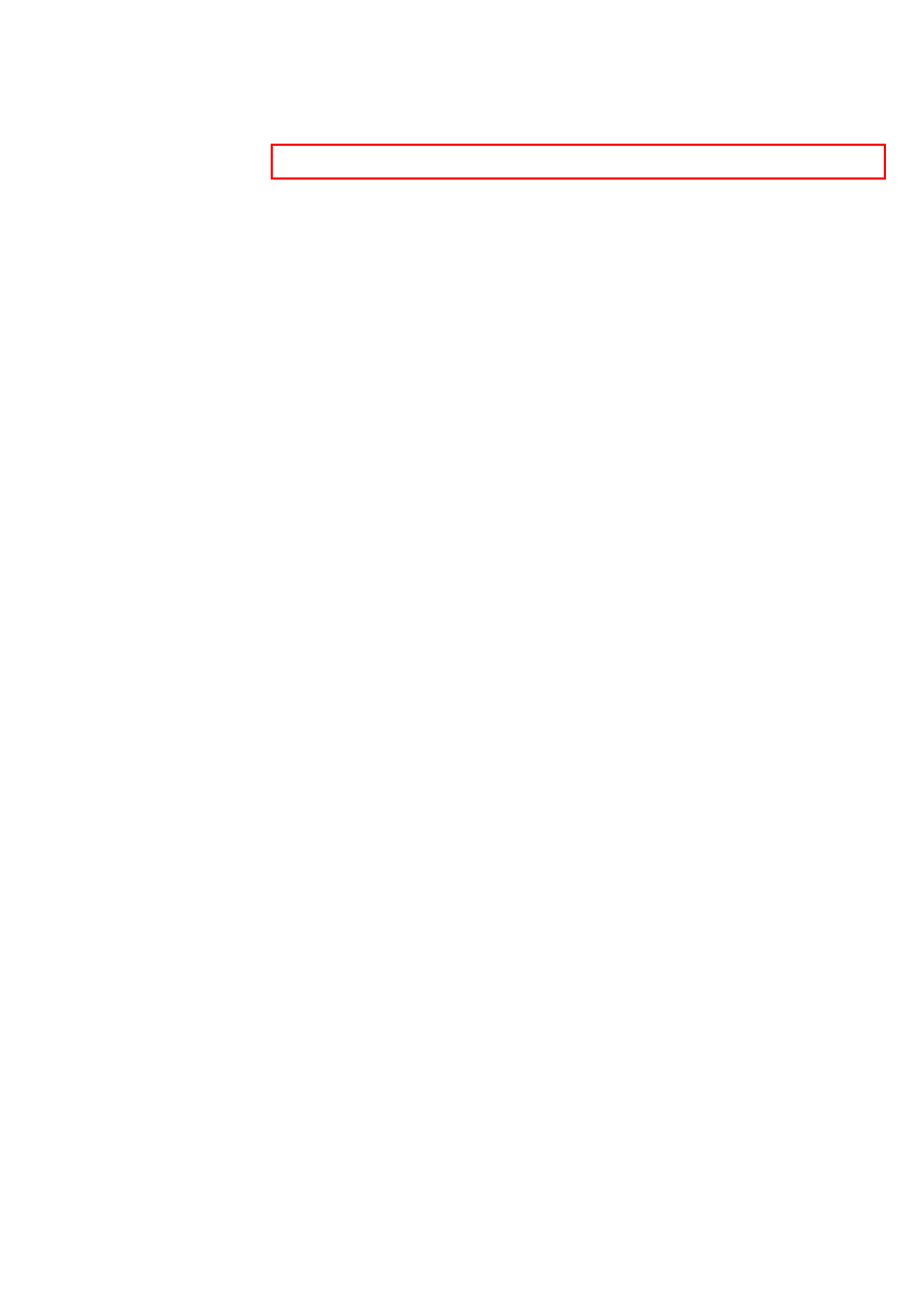Please perform OCR on the text within the red rectangle in the webpage screenshot and return the text content.

If you want to use HDRP or LWRP in a new Project, and you don’t need to customise the render pipeline, you can create a new Project using a Template.